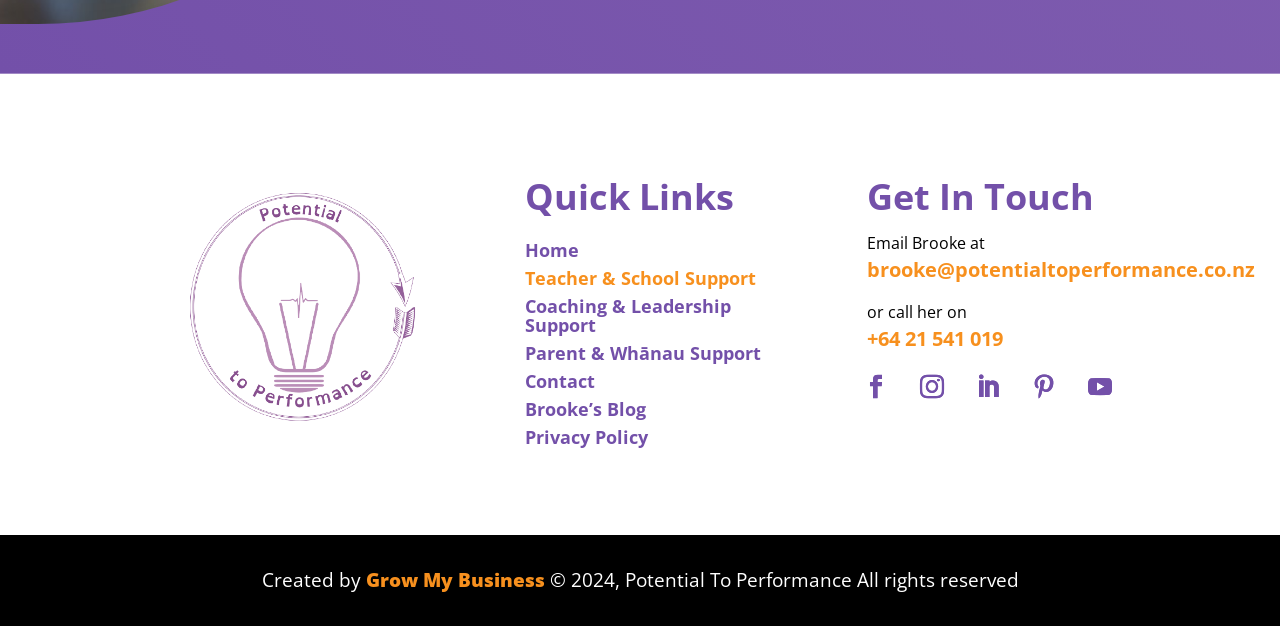Carefully examine the image and provide an in-depth answer to the question: Who created the website?

The creator of the website is credited at the bottom of the webpage, where it says 'Created by Grow My Business'.